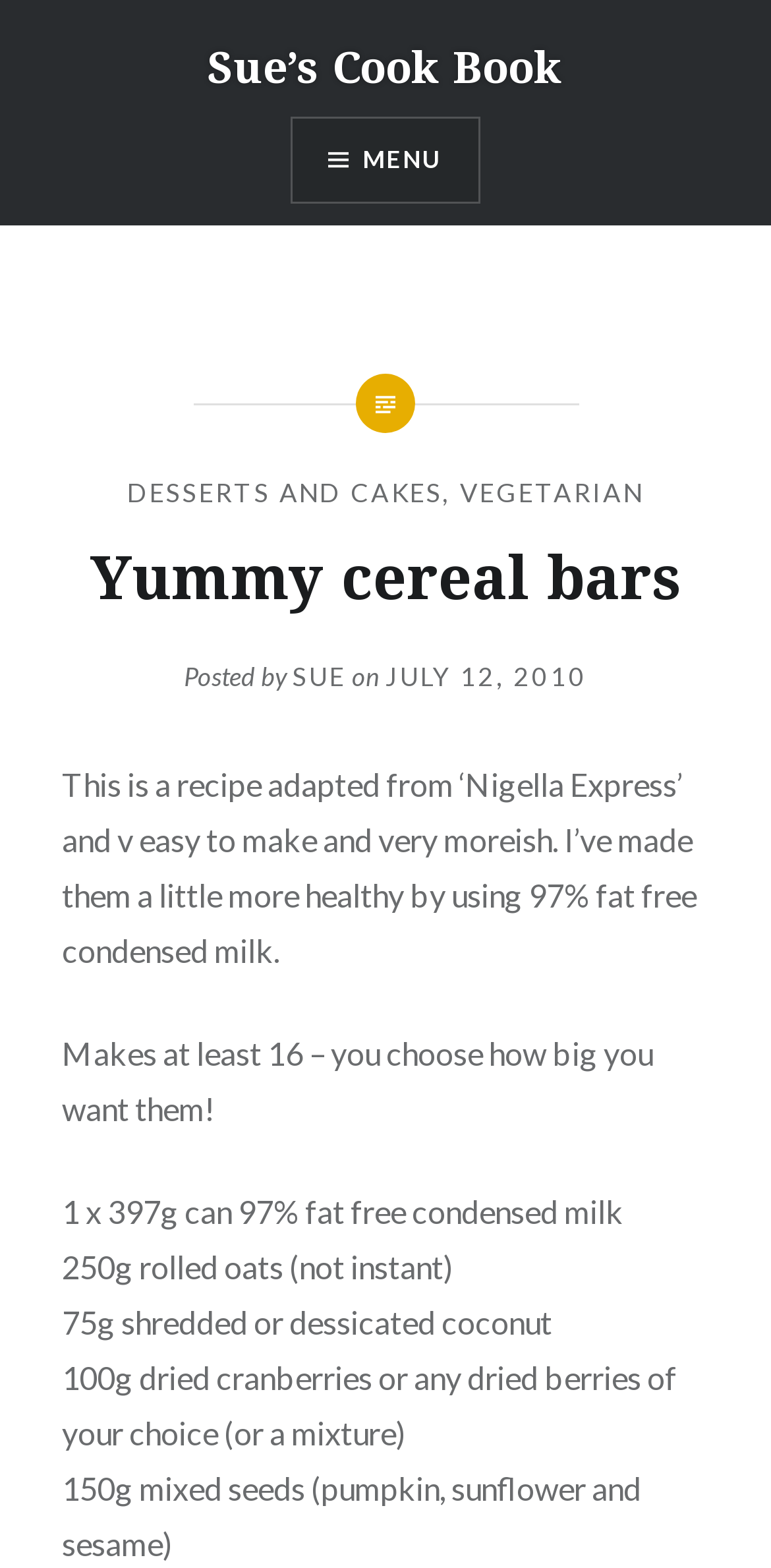Using a single word or phrase, answer the following question: 
What type of milk is used in the recipe?

97% fat free condensed milk